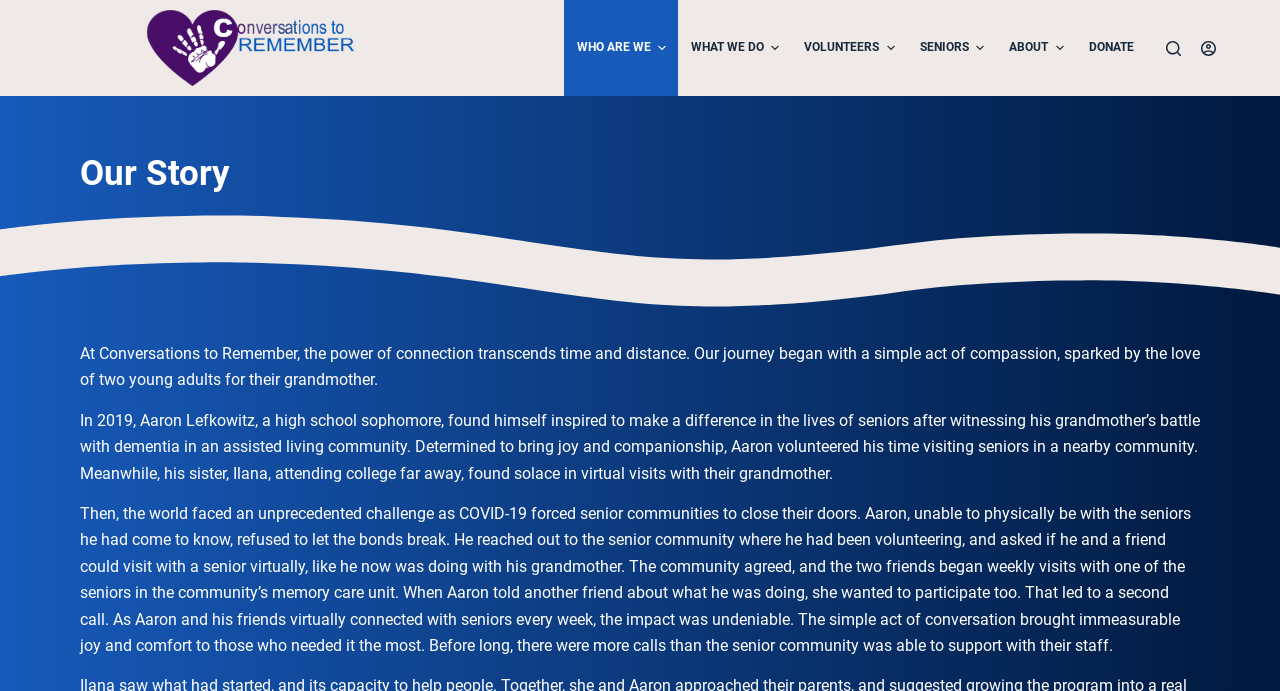What sparked the idea of the organization?
Refer to the image and respond with a one-word or short-phrase answer.

Aaron's grandmother's battle with dementia